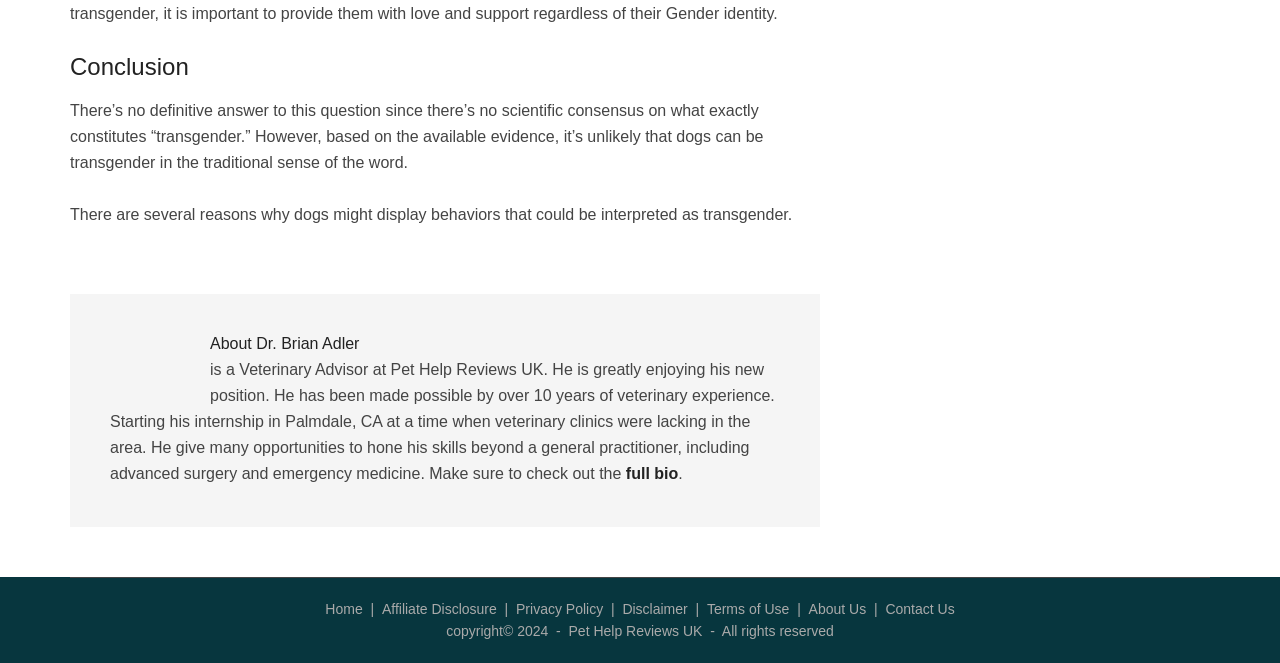Pinpoint the bounding box coordinates of the element that must be clicked to accomplish the following instruction: "read about the conclusion". The coordinates should be in the format of four float numbers between 0 and 1, i.e., [left, top, right, bottom].

[0.055, 0.08, 0.641, 0.123]